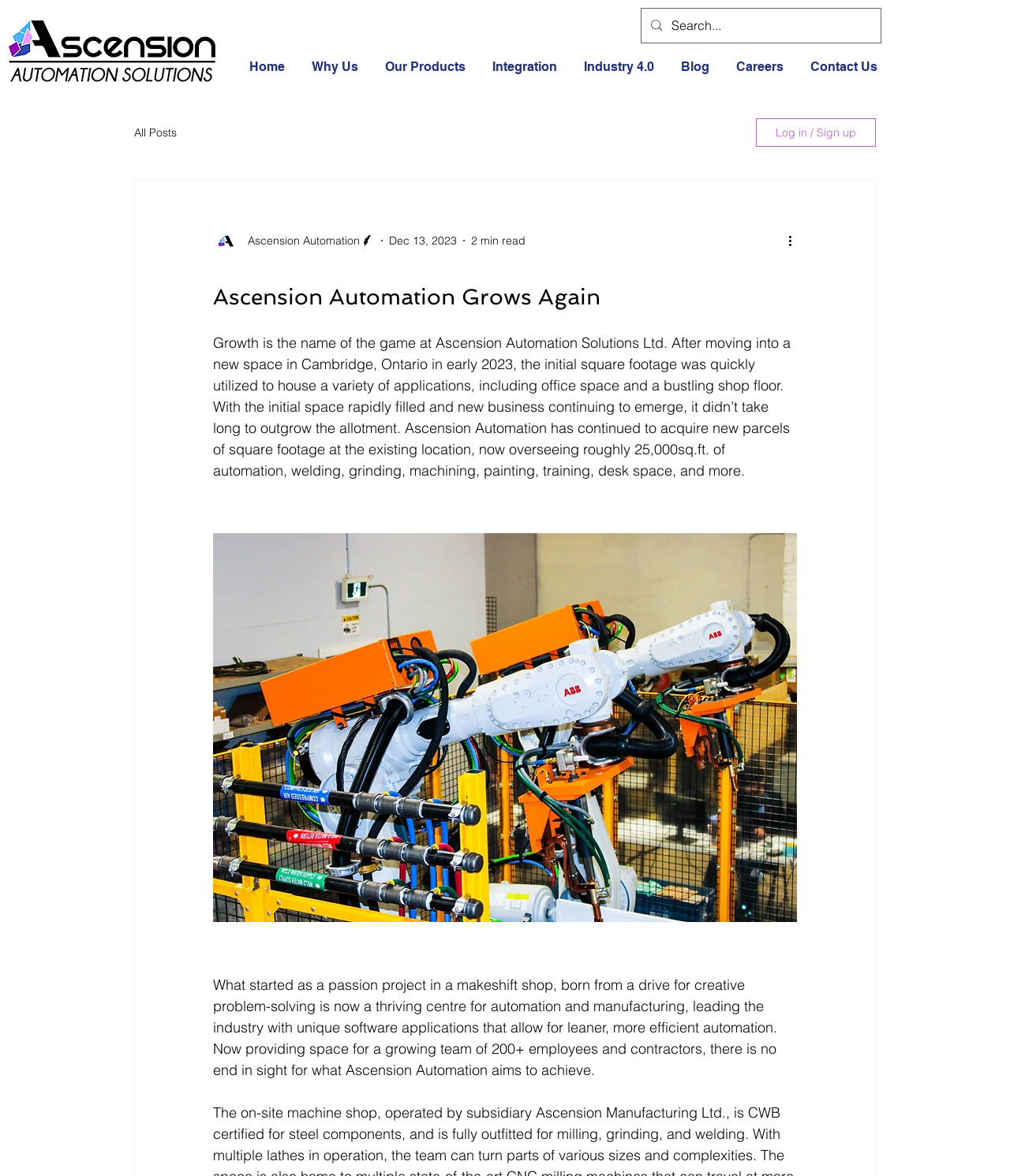Analyze the image and give a detailed response to the question:
What is the author of the article?

I found this information in the section above the main article, where it says 'Ascension Automation' and 'Writer' next to a picture of the writer.